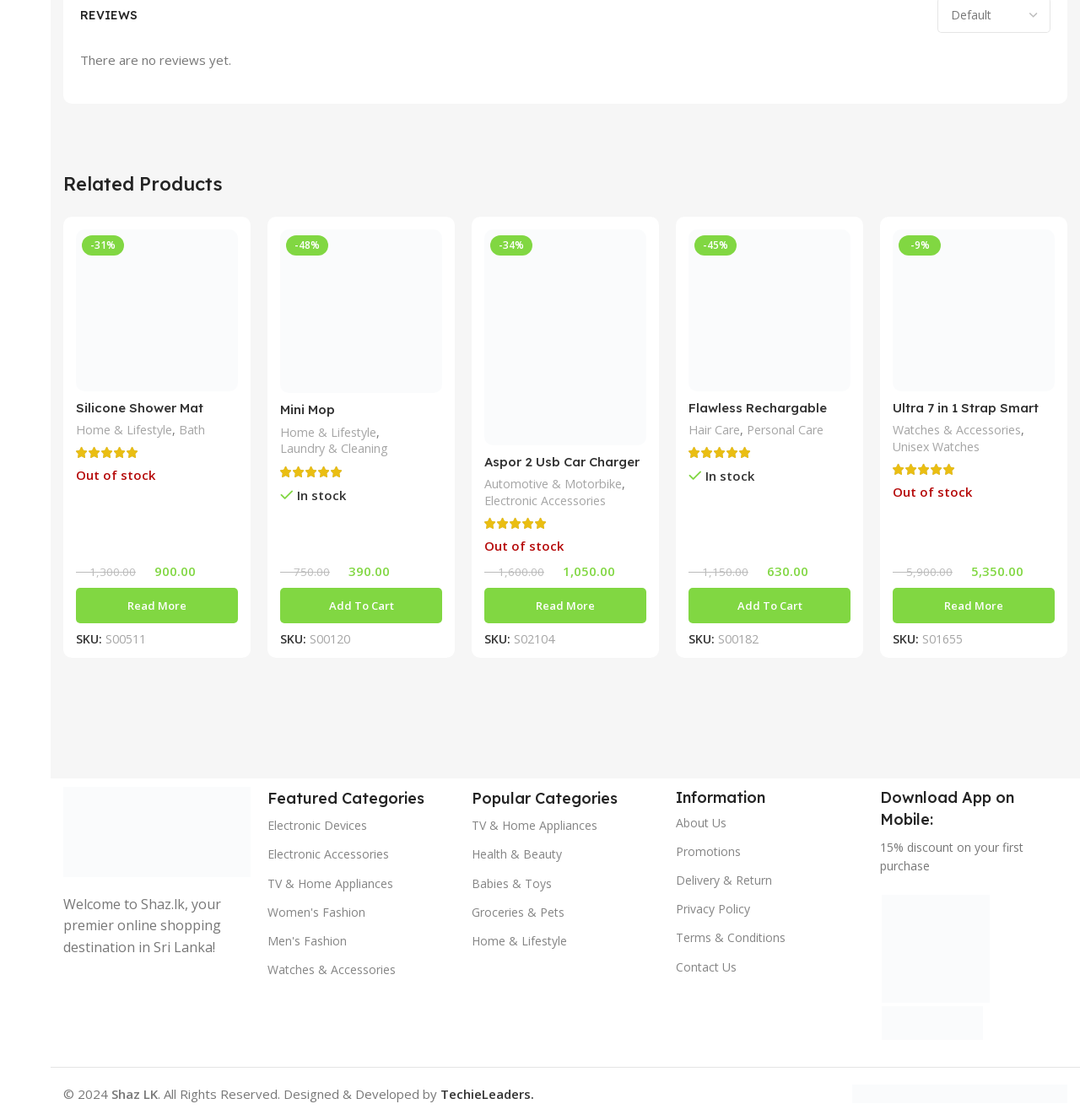What is the price discount of the Mini Mop?
Please respond to the question with a detailed and thorough explanation.

I found the price discount of the Mini Mop by looking at the link element with the text '-48%' which is located near the product description.